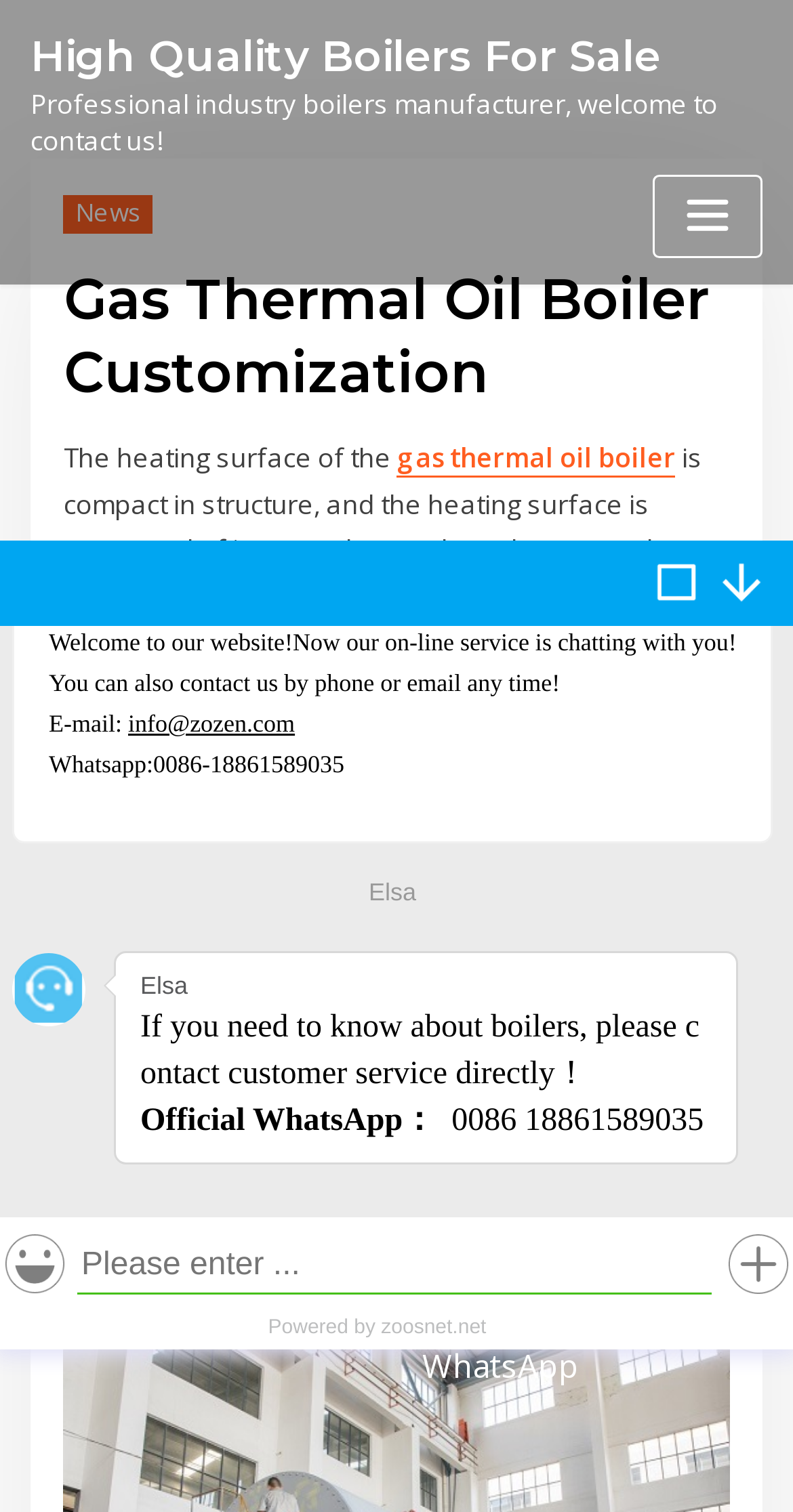Provide a comprehensive caption for the webpage.

The webpage is about gas thermal oil boilers, with a focus on their customization and high-quality features. At the top, there is a heading that reads "High Quality Boilers For Sale" with a link to the same title. Below this, there is a static text that welcomes users to contact the professional industry boilers manufacturer.

To the right of the welcome message, there is a toggle navigation button that expands to reveal a menu with links to "News" and other sections. Above this menu, there is a header that reads "Gas Thermal Oil Boiler Customization".

The main content of the page is divided into sections, with the first section describing the heating surface of the gas thermal oil boiler. This section includes a link to "gas thermal oil boiler" and provides detailed information about its structure and composition. The text explains that the boiler has a compact structure, with inner and outer densely arranged disks that make up the heating surface.

Below this section, there is a longer paragraph that provides more information about the boiler's design and functionality. The text describes how the boiler works, including the combustion process and the heat transfer mechanisms.

At the bottom of the page, there are links to "Home", "Cases", "WhatsApp", and "Email", which are likely navigation links to other sections of the website. There is also a button with an image, but its purpose is unclear. Additionally, there are two links to "X" and an empty link, which may be used for closing or navigating away from the page.

Finally, there is an iframe that takes up most of the bottom half of the page, but its content is not described in the accessibility tree.